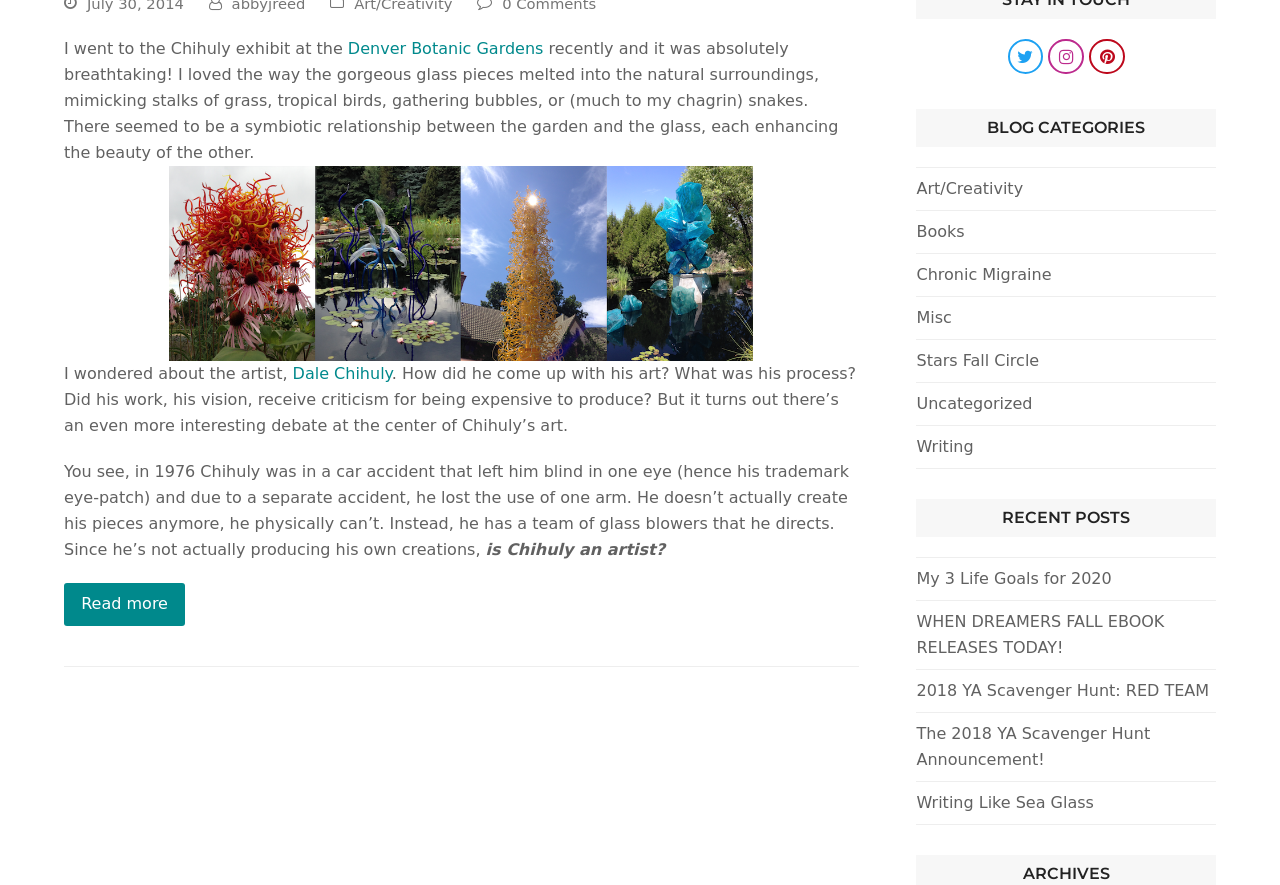Given the following UI element description: "Chronic Migraine", find the bounding box coordinates in the webpage screenshot.

[0.716, 0.3, 0.821, 0.321]